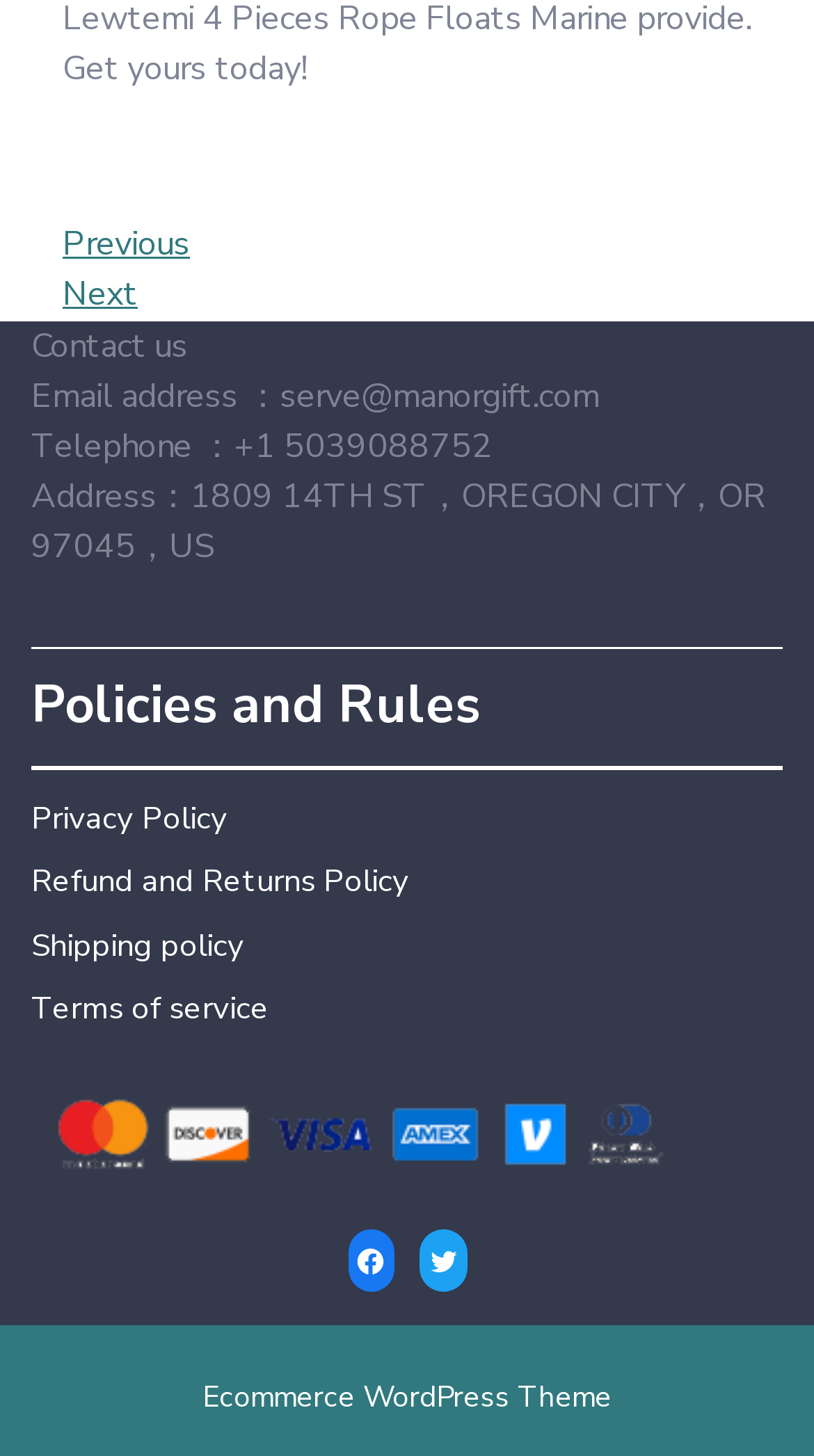Please answer the following query using a single word or phrase: 
What is the theme of the WordPress site?

Ecommerce